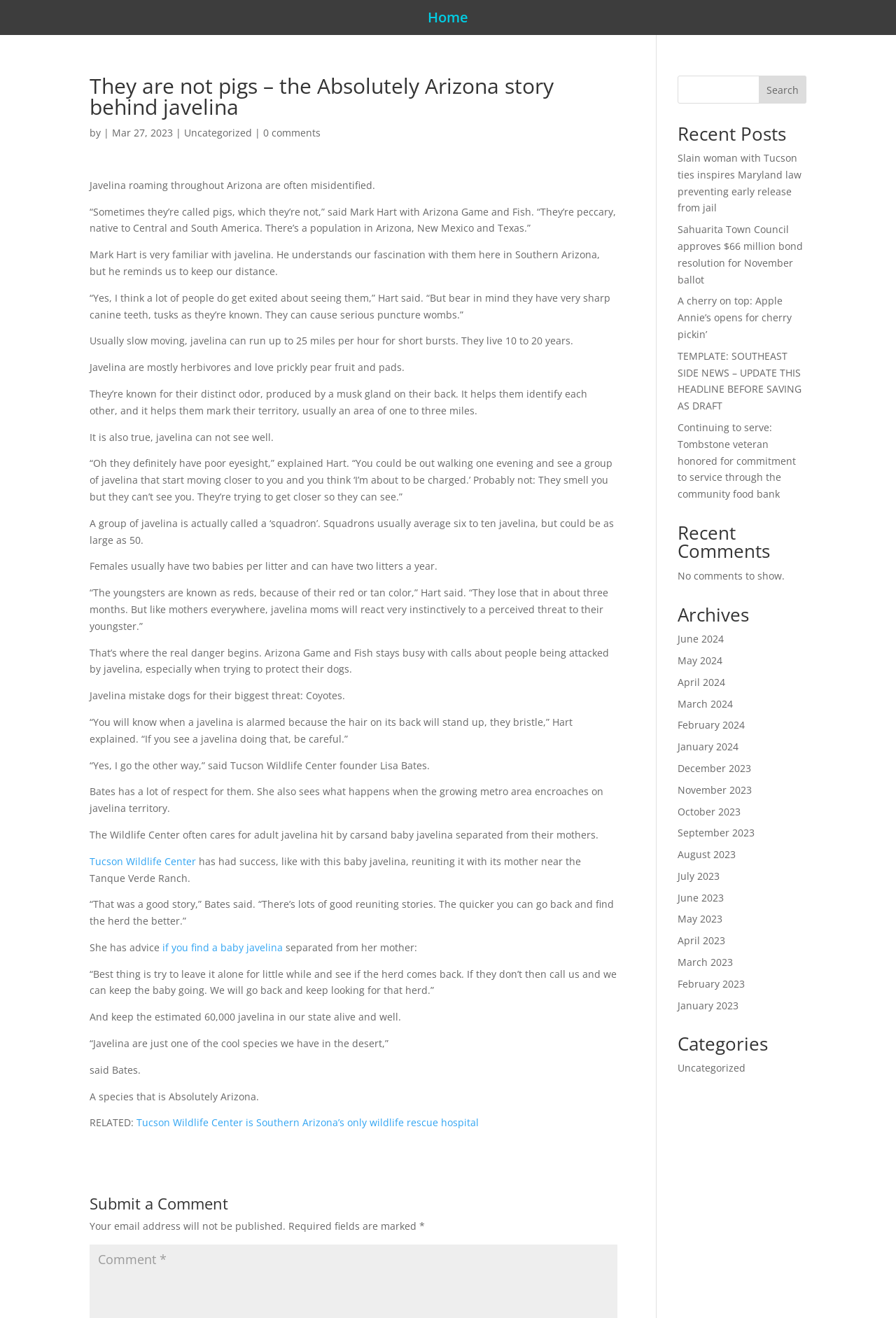Determine the bounding box coordinates of the clickable element to achieve the following action: 'Search for something'. Provide the coordinates as four float values between 0 and 1, formatted as [left, top, right, bottom].

[0.756, 0.057, 0.9, 0.079]